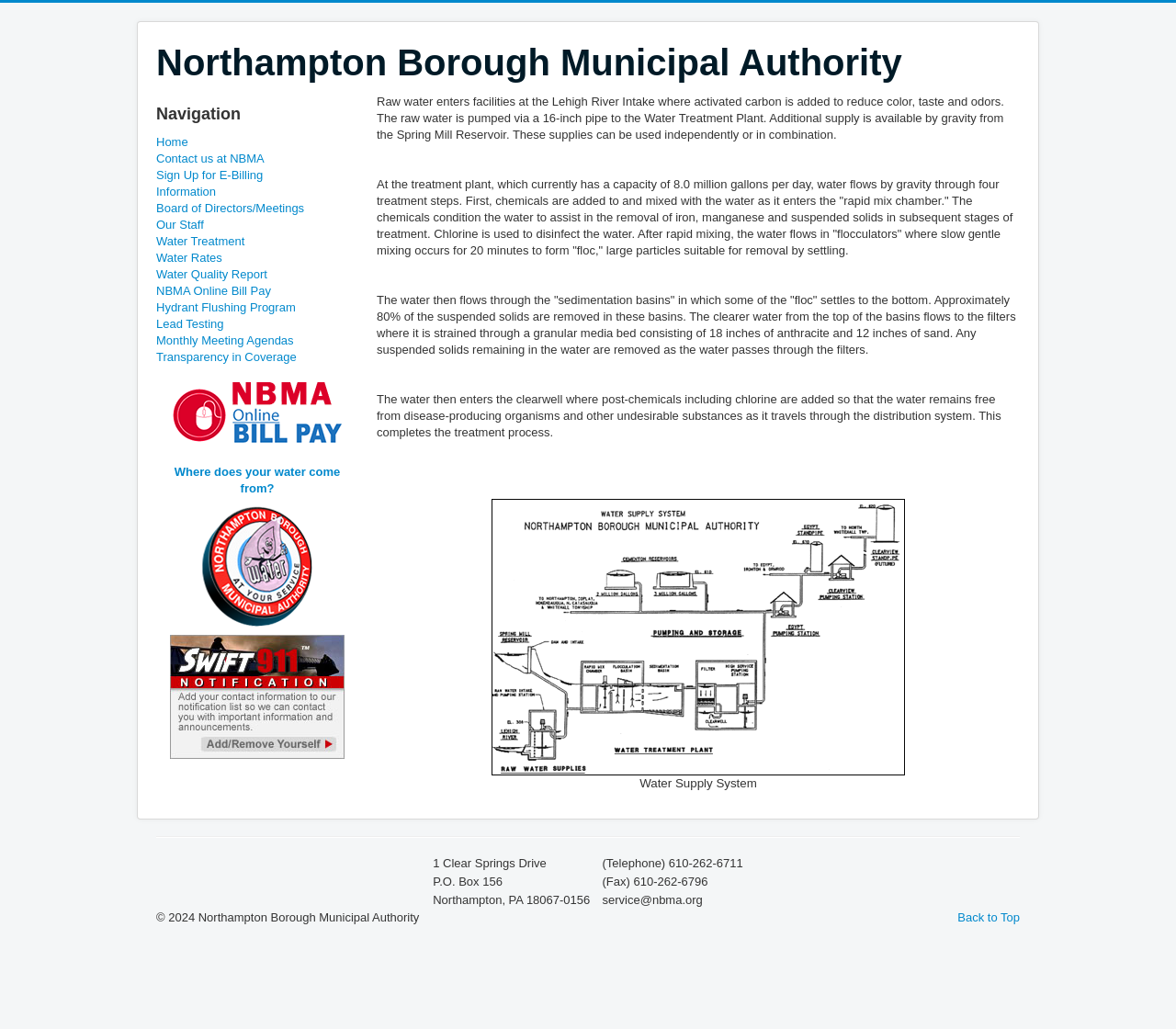Identify the bounding box coordinates of the clickable region to carry out the given instruction: "Click on the 'Home' link".

[0.133, 0.13, 0.305, 0.146]